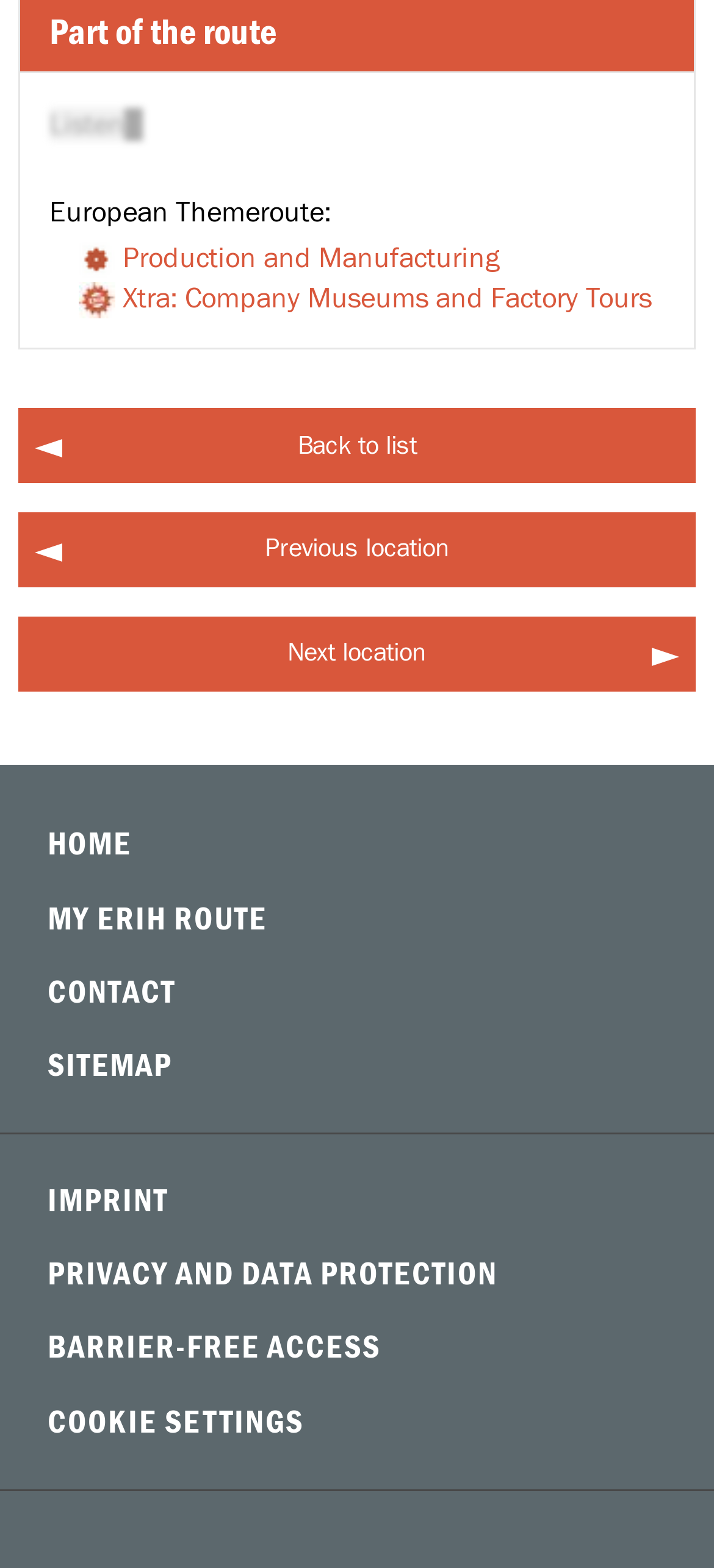What is the theme route about?
Please ensure your answer to the question is detailed and covers all necessary aspects.

Based on the webpage, I can see that there is a link with the text 'European Themeroute:' and an icon next to it. Below that, there is another link with the text 'Icon: Production and Manufacturing Production and Manufacturing'. This suggests that the theme route is about Production and Manufacturing.